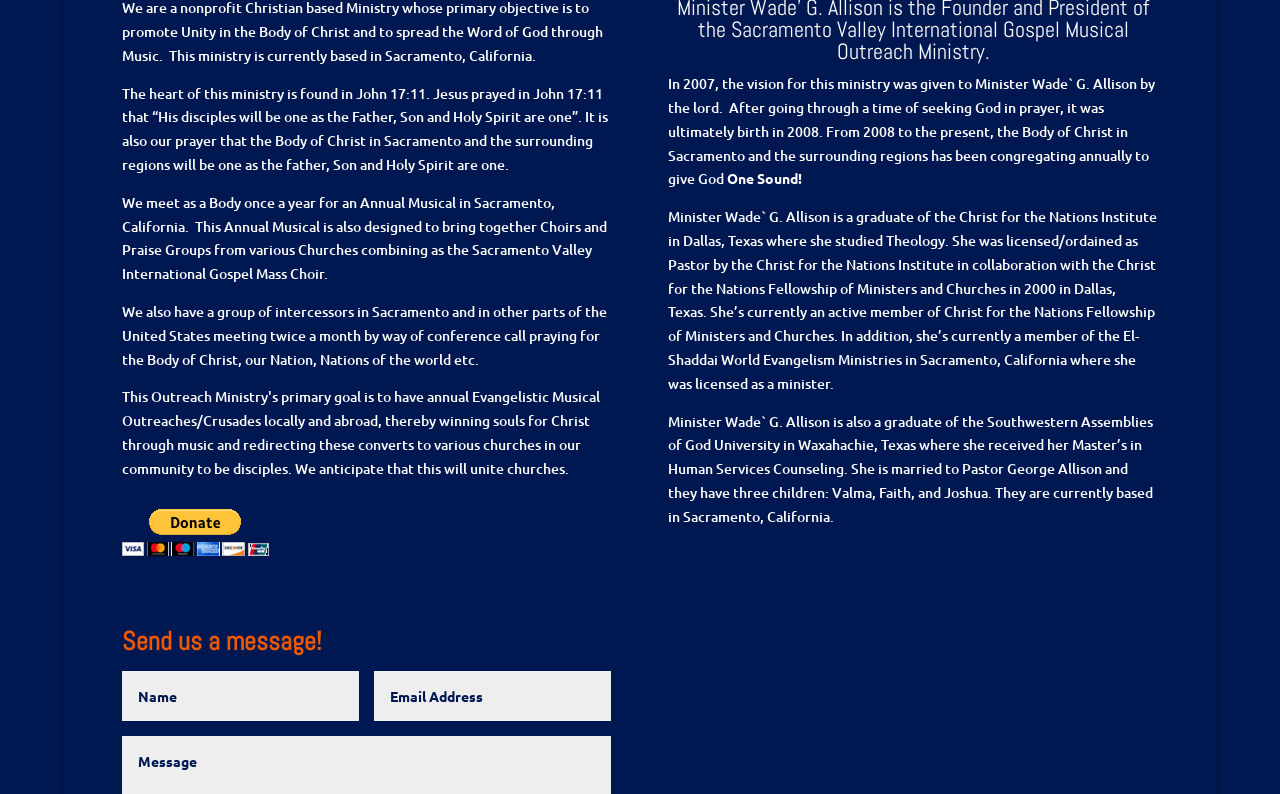Locate the bounding box of the UI element defined by this description: "name="et_pb_contact_email_0" placeholder="Email Address"". The coordinates should be given as four float numbers between 0 and 1, formatted as [left, top, right, bottom].

[0.292, 0.409, 0.478, 0.472]